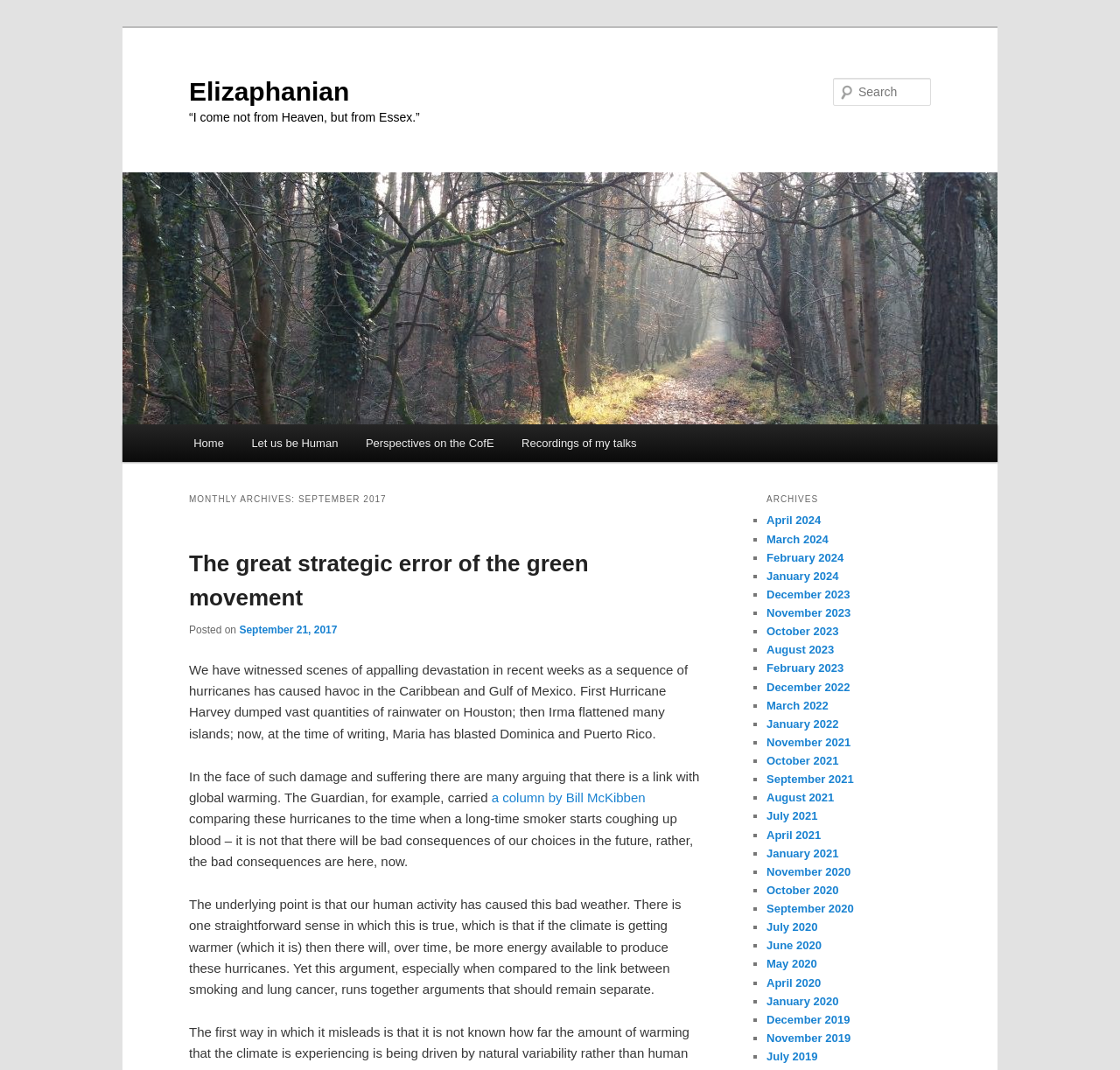Determine the bounding box coordinates of the region I should click to achieve the following instruction: "Search for something". Ensure the bounding box coordinates are four float numbers between 0 and 1, i.e., [left, top, right, bottom].

[0.744, 0.073, 0.831, 0.099]